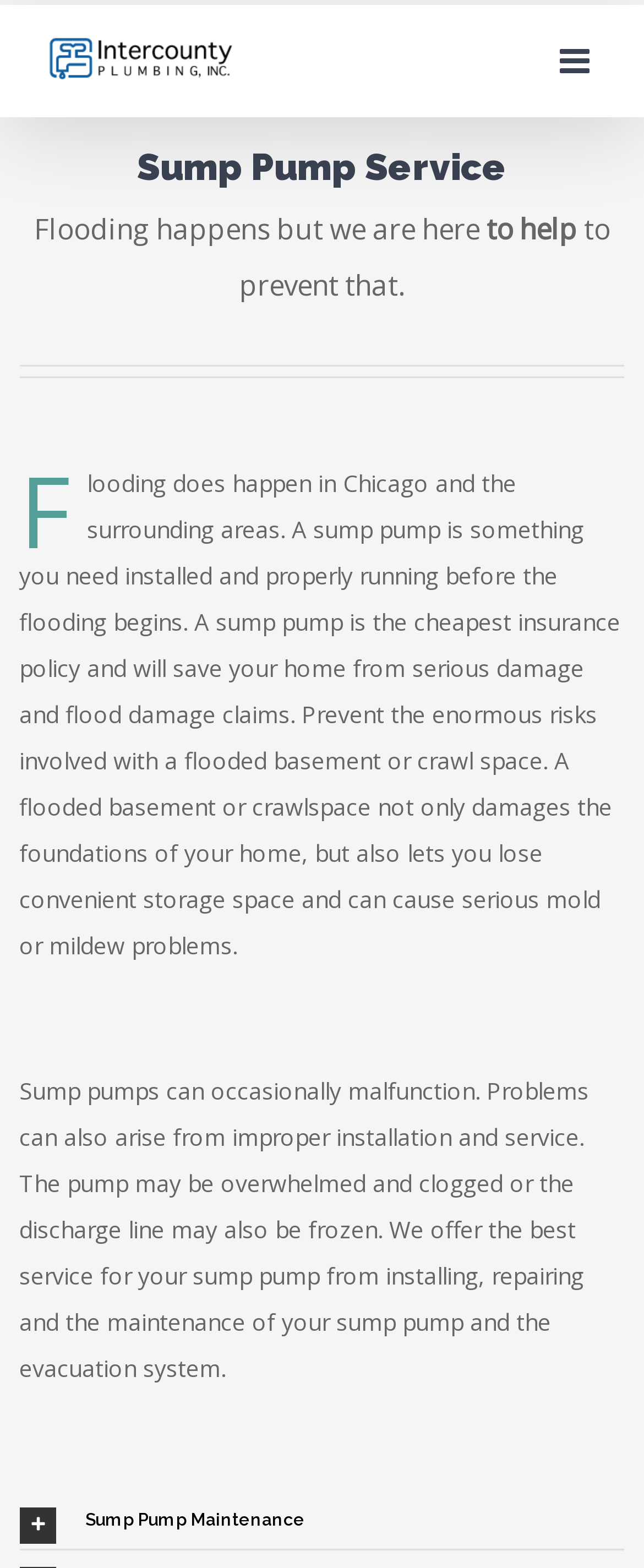Using the details from the image, please elaborate on the following question: What is the main service offered by Intercounty Plumbing?

Based on the webpage, the main heading 'Sump Pump Service' and the text 'Flooding happens but we are here to help to prevent that.' suggest that Intercounty Plumbing offers sump pump related services.